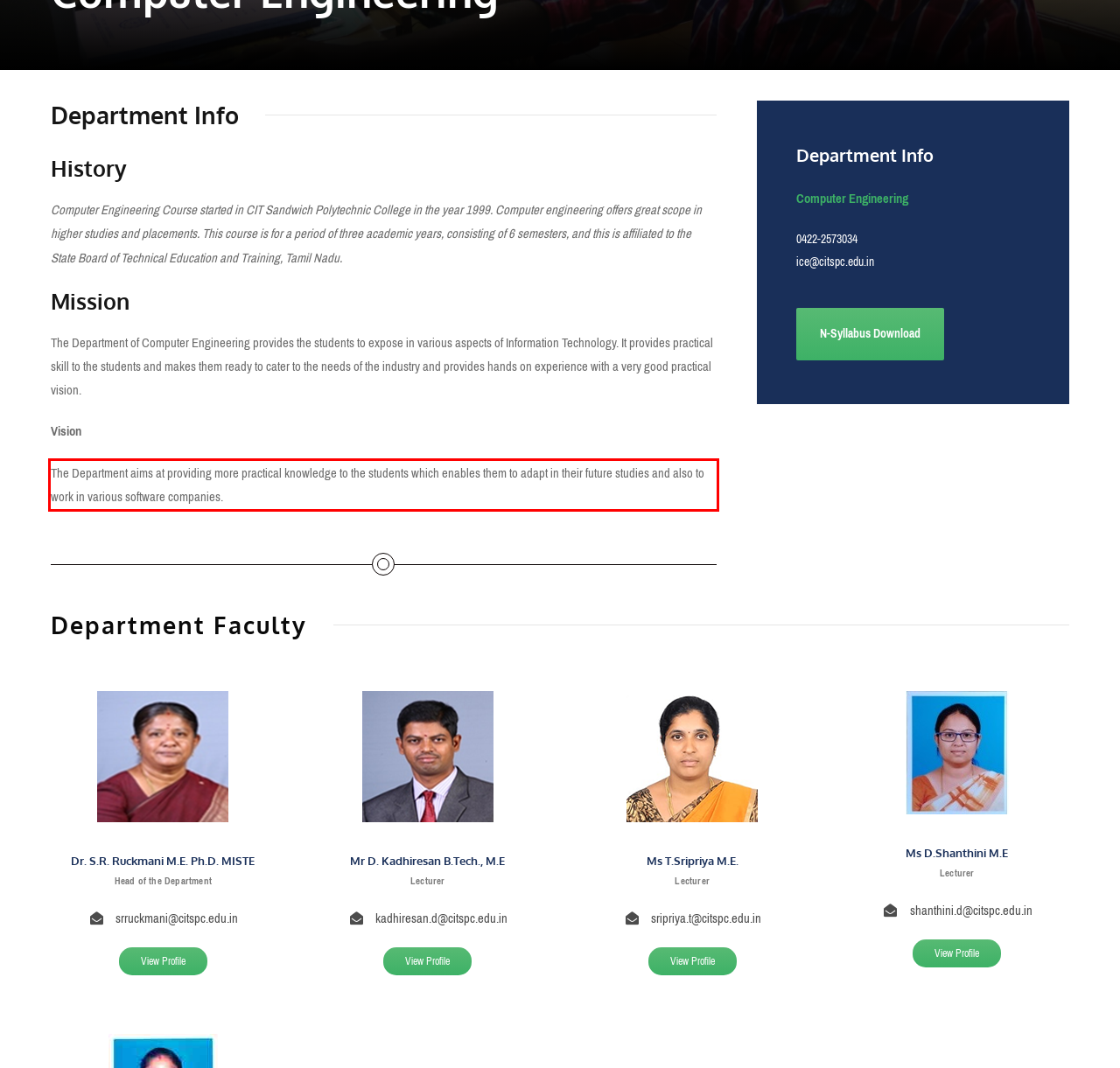You are given a webpage screenshot with a red bounding box around a UI element. Extract and generate the text inside this red bounding box.

The Department aims at providing more practical knowledge to the students which enables them to adapt in their future studies and also to work in various software companies.